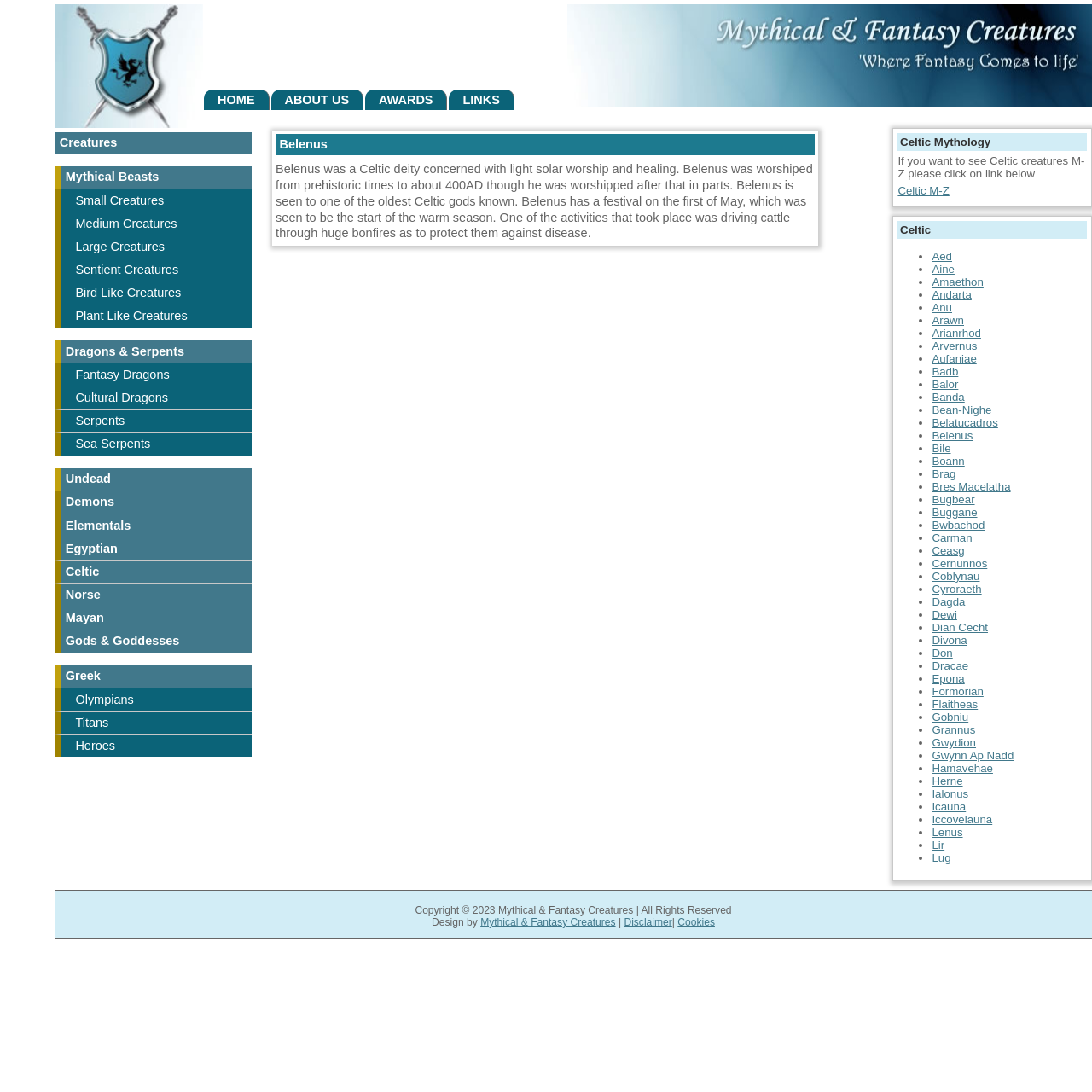What are the categories of creatures listed on the webpage?
Please ensure your answer to the question is detailed and covers all necessary aspects.

The webpage lists various categories of creatures, including Mythical Beasts, Small Creatures, Medium Creatures, Large Creatures, Sentient Creatures, Bird Like Creatures, Plant Like Creatures, Dragons & Serpents, Fantasy Dragons, Cultural Dragons, Serpents, Sea Serpents, Undead, Demons, Elementals, Egyptian, Celtic, Norse, Mayan, Gods & Goddesses, Greek, Olympians, Titans, Heroes.